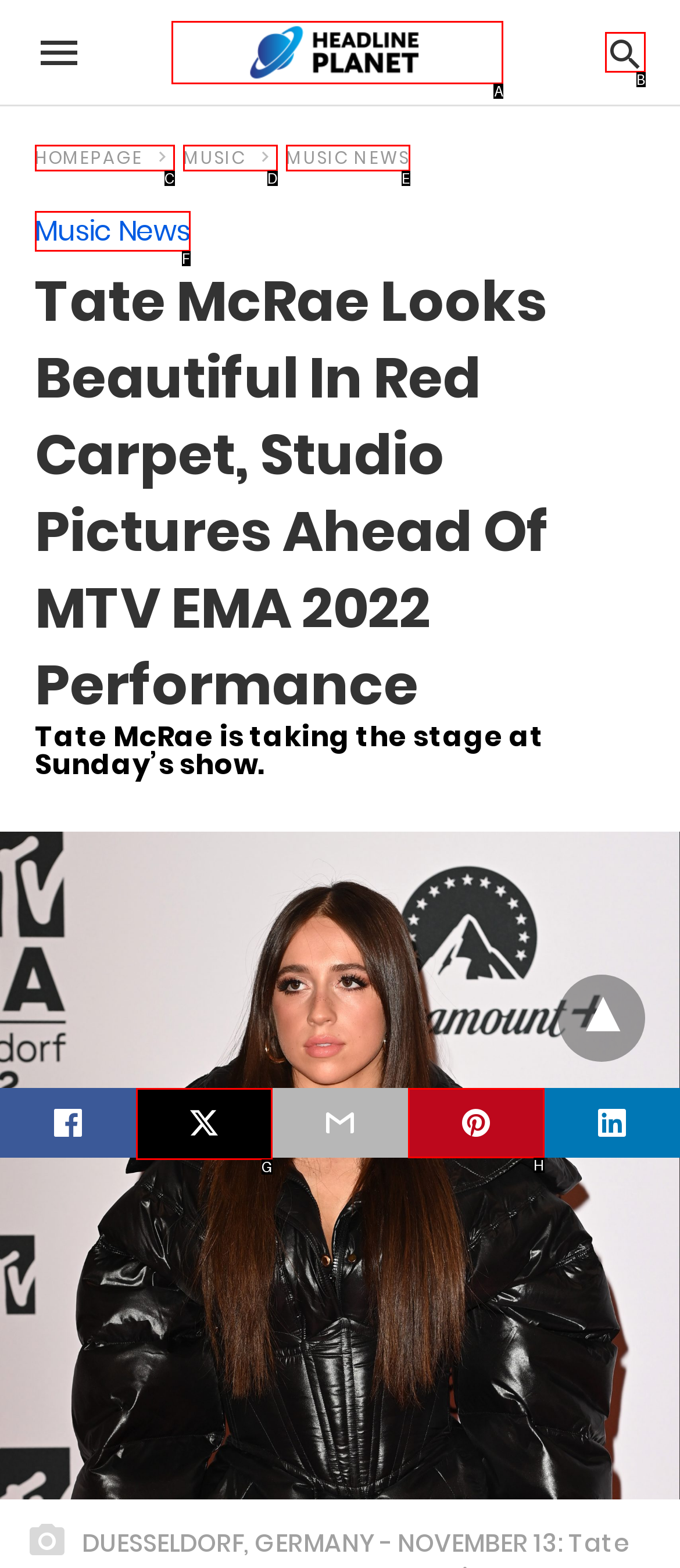From the options shown, which one fits the description: enquire today? Respond with the appropriate letter.

None